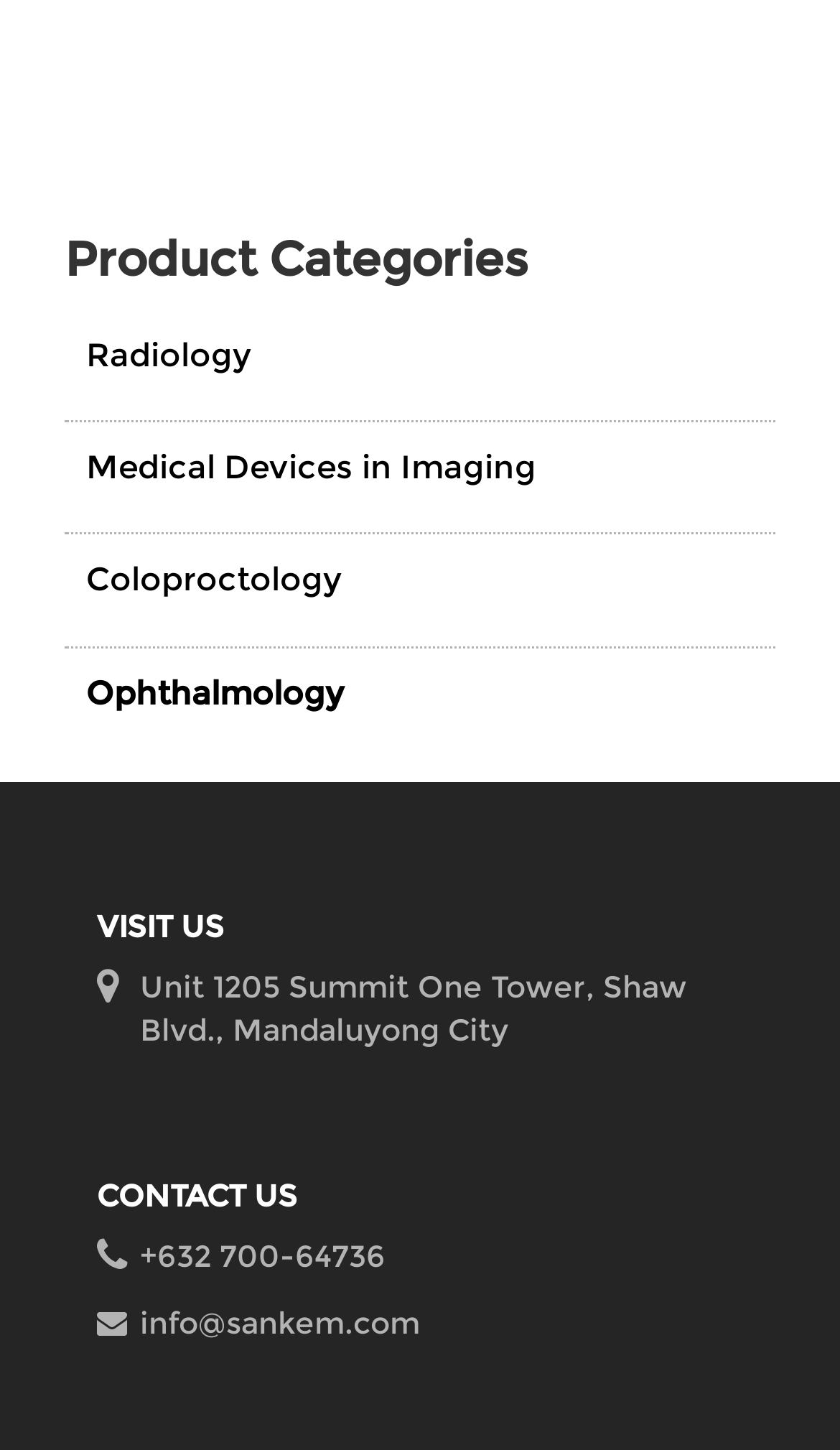What is the phone number of the company?
Carefully examine the image and provide a detailed answer to the question.

The phone number is listed under the 'CONTACT US' section, which provides the contact information of the company.